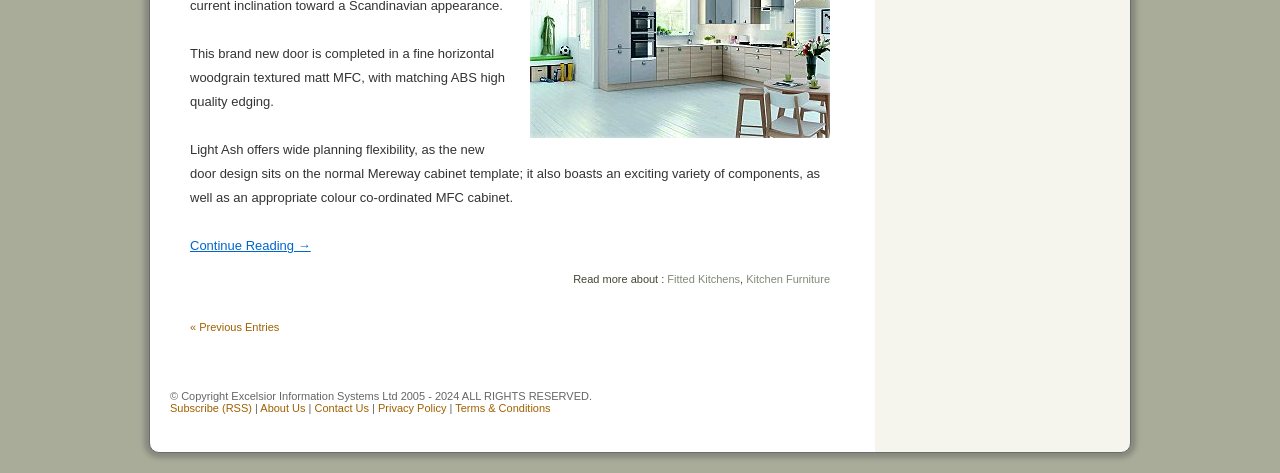Given the element description: "Home", predict the bounding box coordinates of the UI element it refers to, using four float numbers between 0 and 1, i.e., [left, top, right, bottom].

None